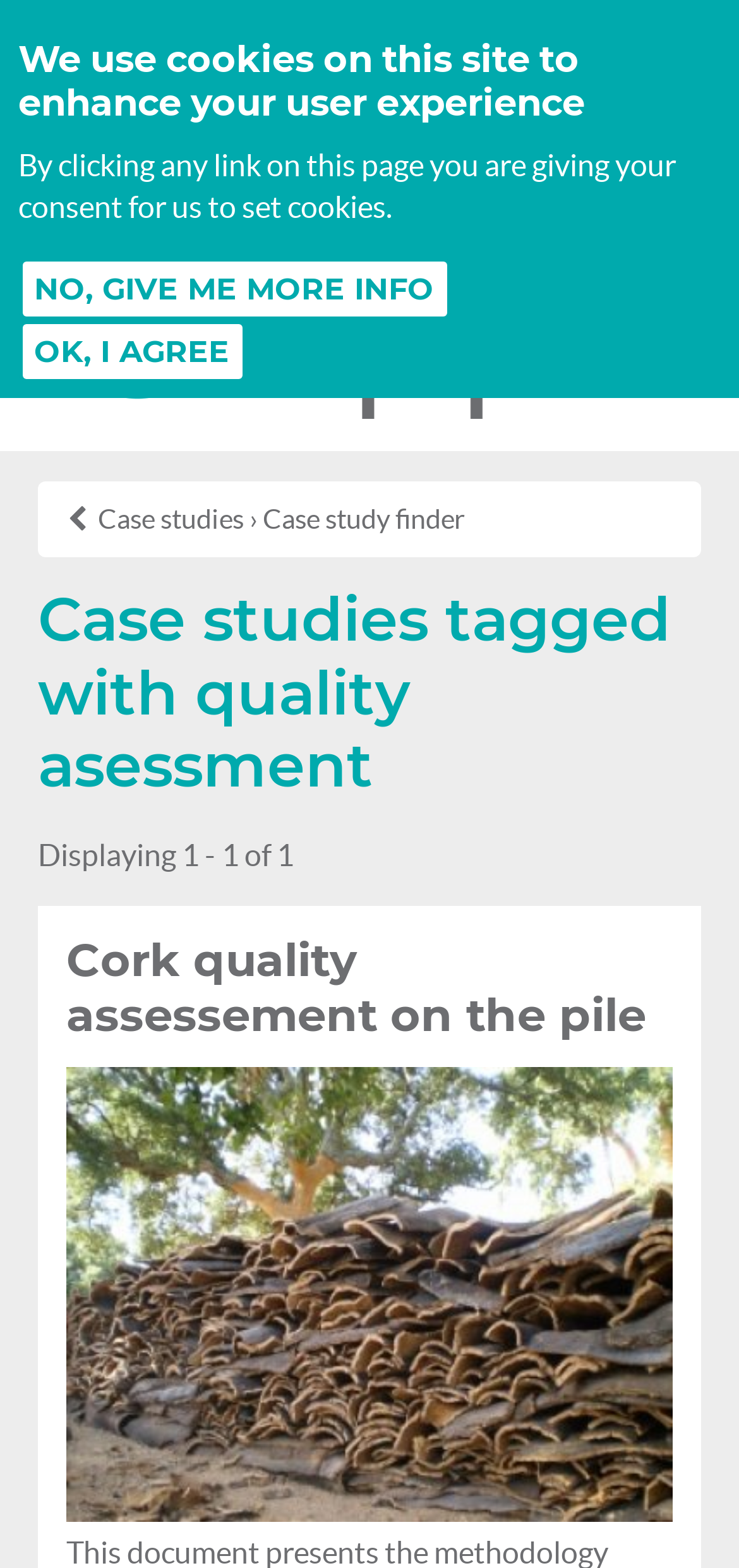What is the purpose of the search form?
Please respond to the question with a detailed and informative answer.

The search form is located at the top of the page, and it allows users to search for specific content within the website. The form consists of a text box and a search button, indicating that users can input keywords or phrases to find relevant results.